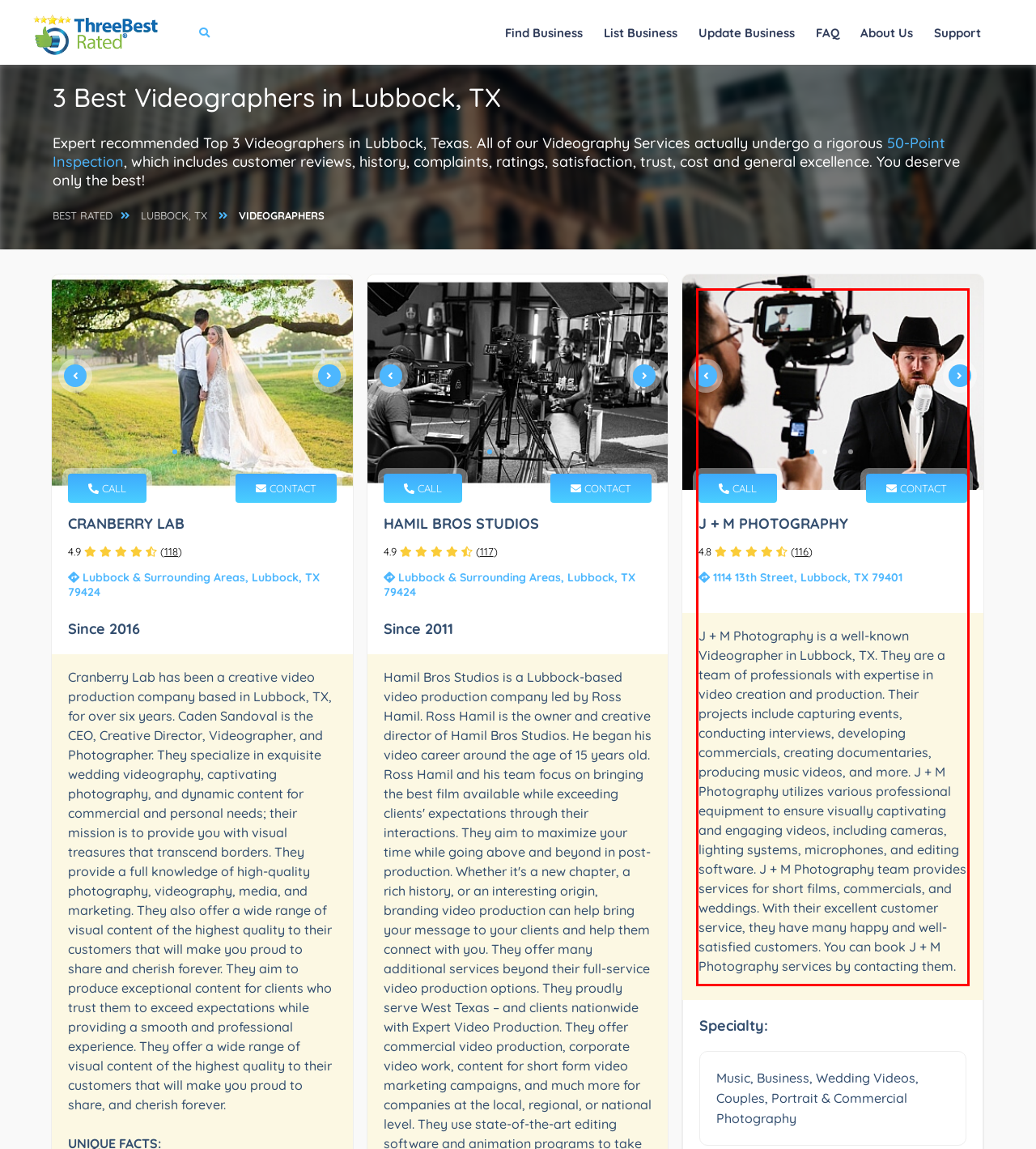From the provided screenshot, extract the text content that is enclosed within the red bounding box.

J + M Photography is a well-known Videographer in Lubbock, TX. They are a team of professionals with expertise in video creation and production. Their projects include capturing events, conducting interviews, developing commercials, creating documentaries, producing music videos, and more. J + M Photography utilizes various professional equipment to ensure visually captivating and engaging videos, including cameras, lighting systems, microphones, and editing software. J + M Photography team provides services for short films, commercials, and weddings. With their excellent customer service, they have many happy and well-satisfied customers. You can book J + M Photography services by contacting them.